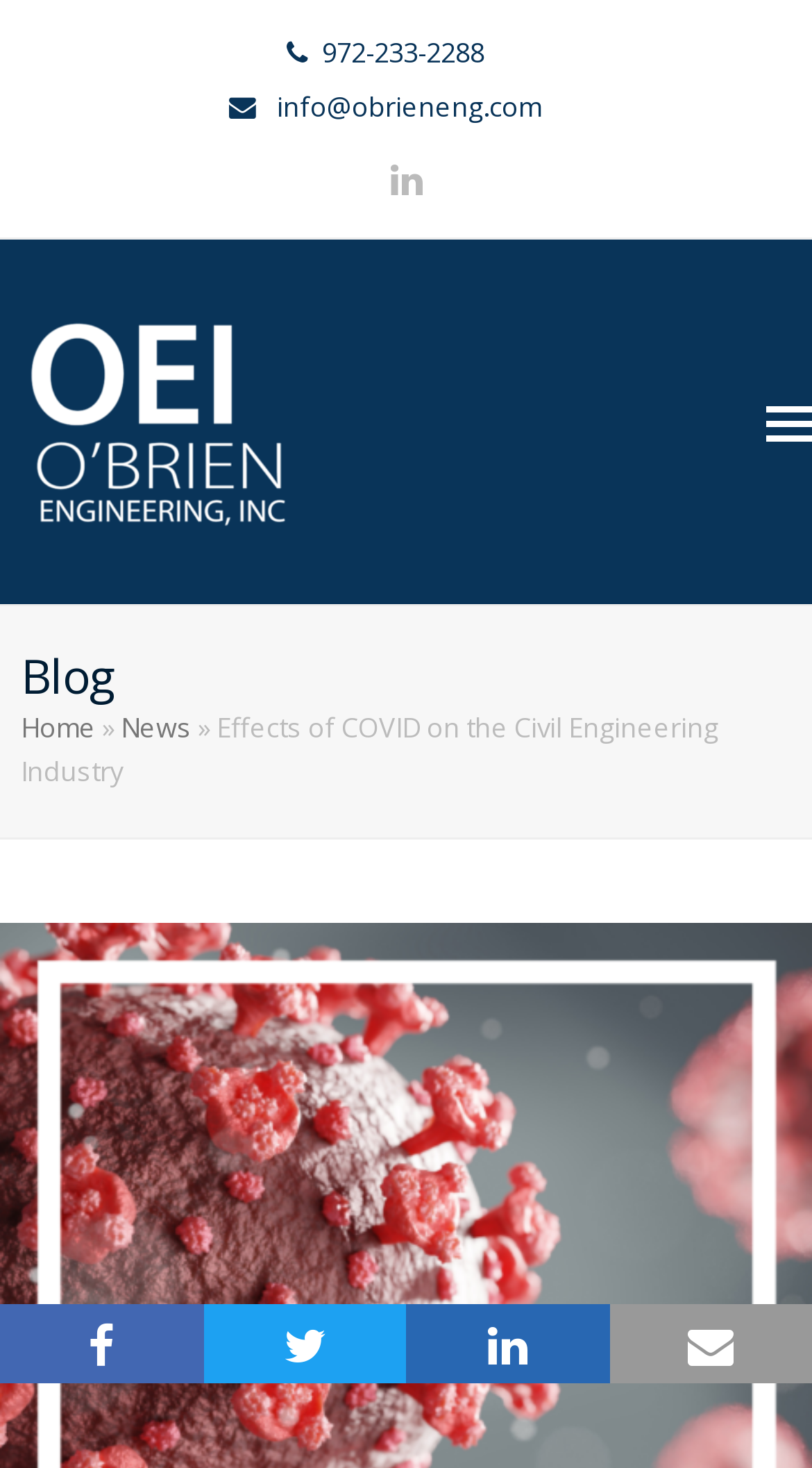Determine the bounding box coordinates for the element that should be clicked to follow this instruction: "Send an email to the company". The coordinates should be given as four float numbers between 0 and 1, in the format [left, top, right, bottom].

[0.333, 0.06, 0.667, 0.086]